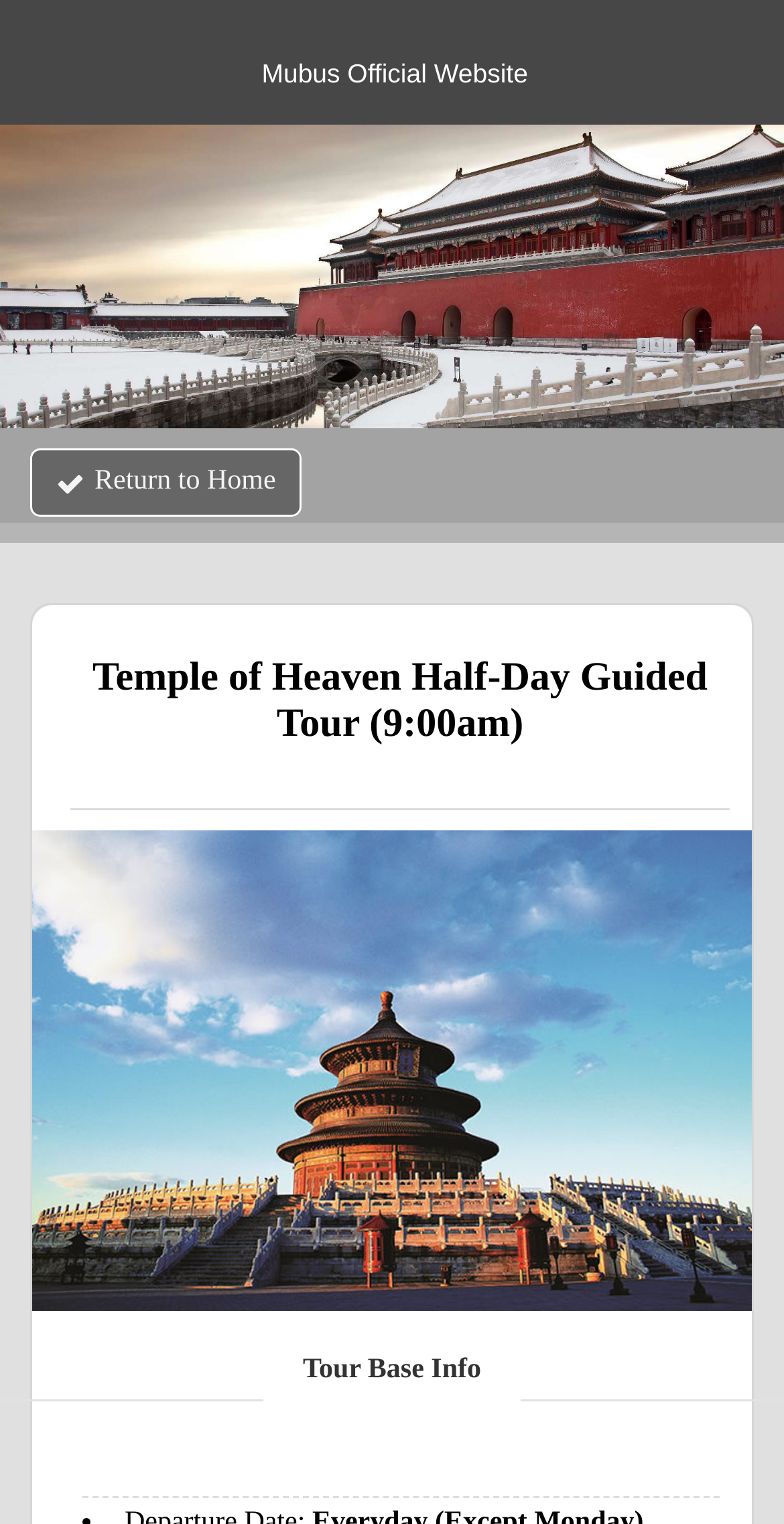What is the purpose of the 'Return to Home' button?
Provide an in-depth and detailed answer to the question.

The 'Return to Home' button is likely used to navigate back to the homepage of the Mubus website. Its presence suggests that the user is currently on a subpage and needs a way to return to the main page.